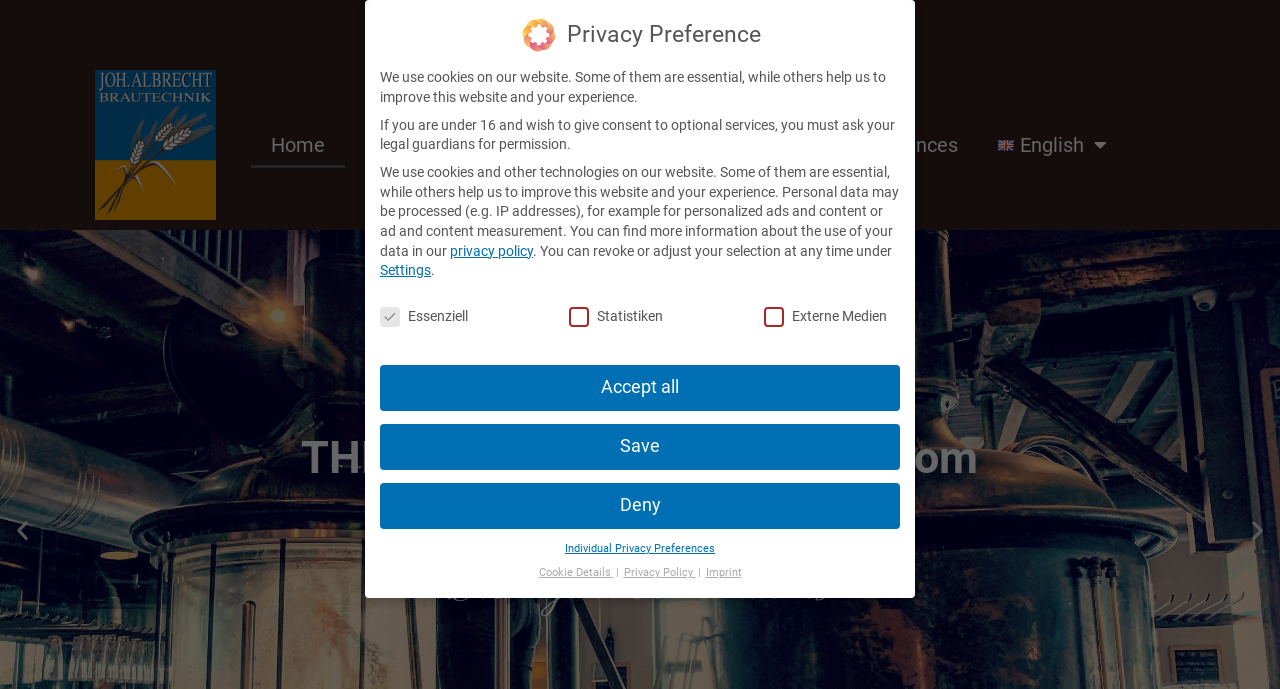Respond to the following question with a brief word or phrase:
What are the main navigation links?

Home, Micro Breweries, Ship, Industrial, Module, References